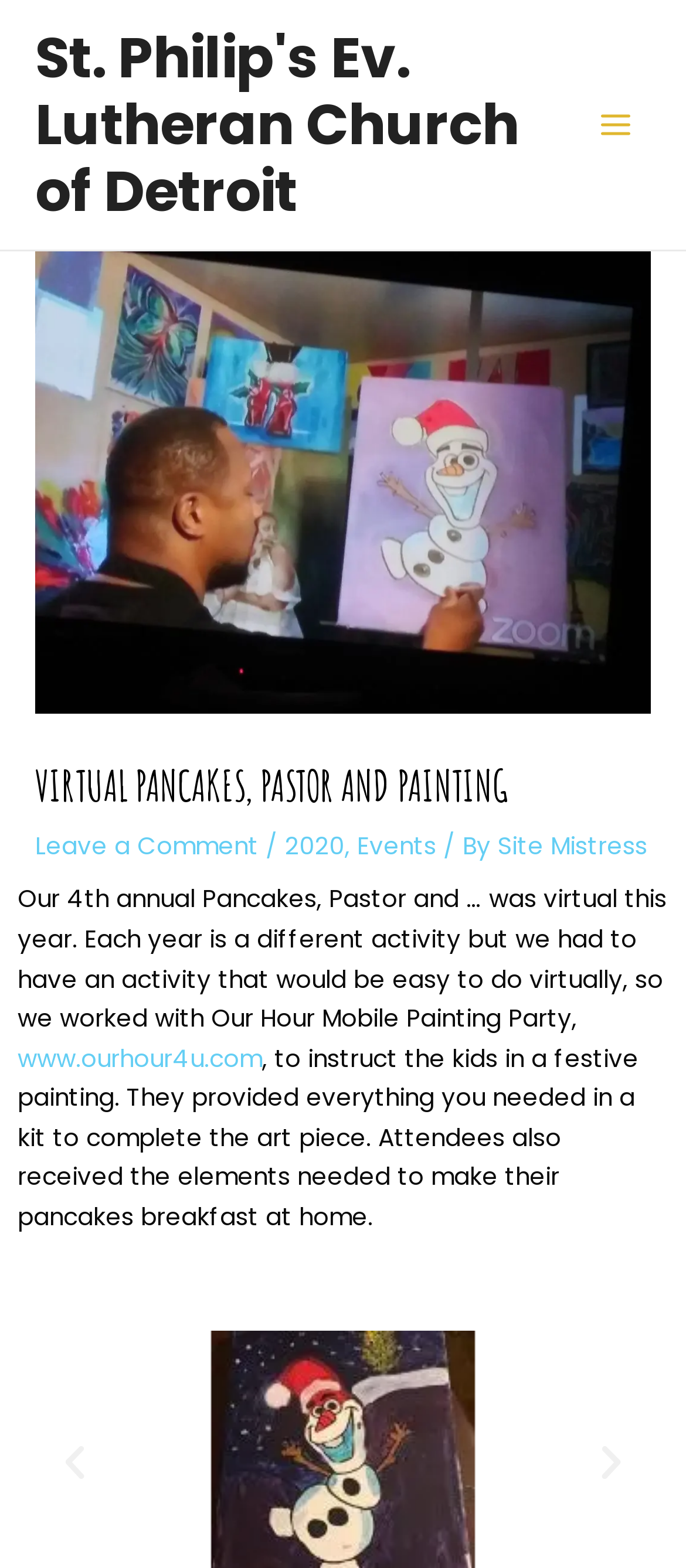Please determine the bounding box coordinates of the element to click on in order to accomplish the following task: "Click the 'MAIN MENU' button". Ensure the coordinates are four float numbers ranging from 0 to 1, i.e., [left, top, right, bottom].

[0.845, 0.057, 0.949, 0.102]